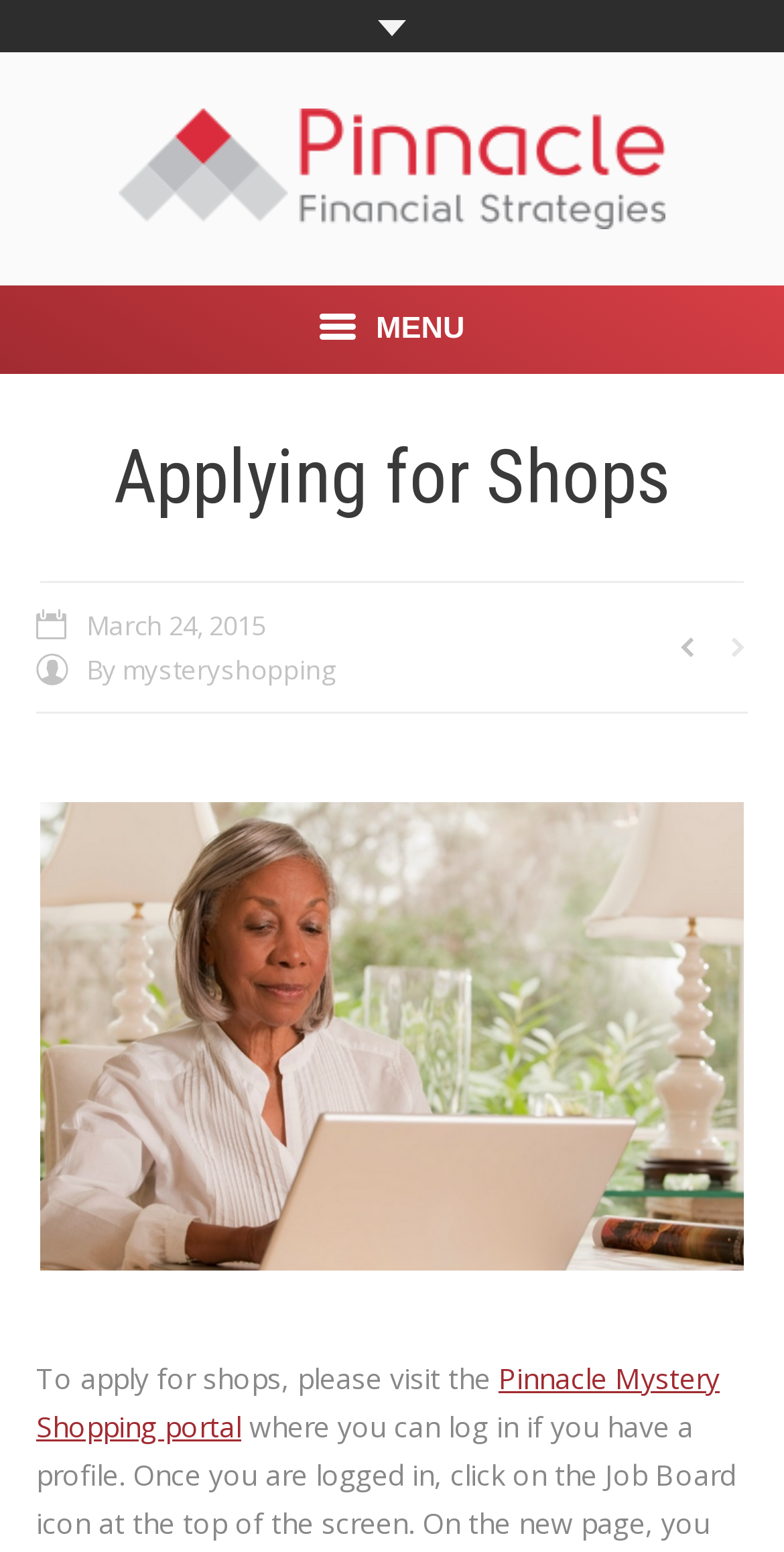Bounding box coordinates should be in the format (top-left x, top-left y, bottom-right x, bottom-right y) and all values should be floating point numbers between 0 and 1. Determine the bounding box coordinate for the UI element described as: March 24, 2015

[0.046, 0.389, 0.338, 0.417]